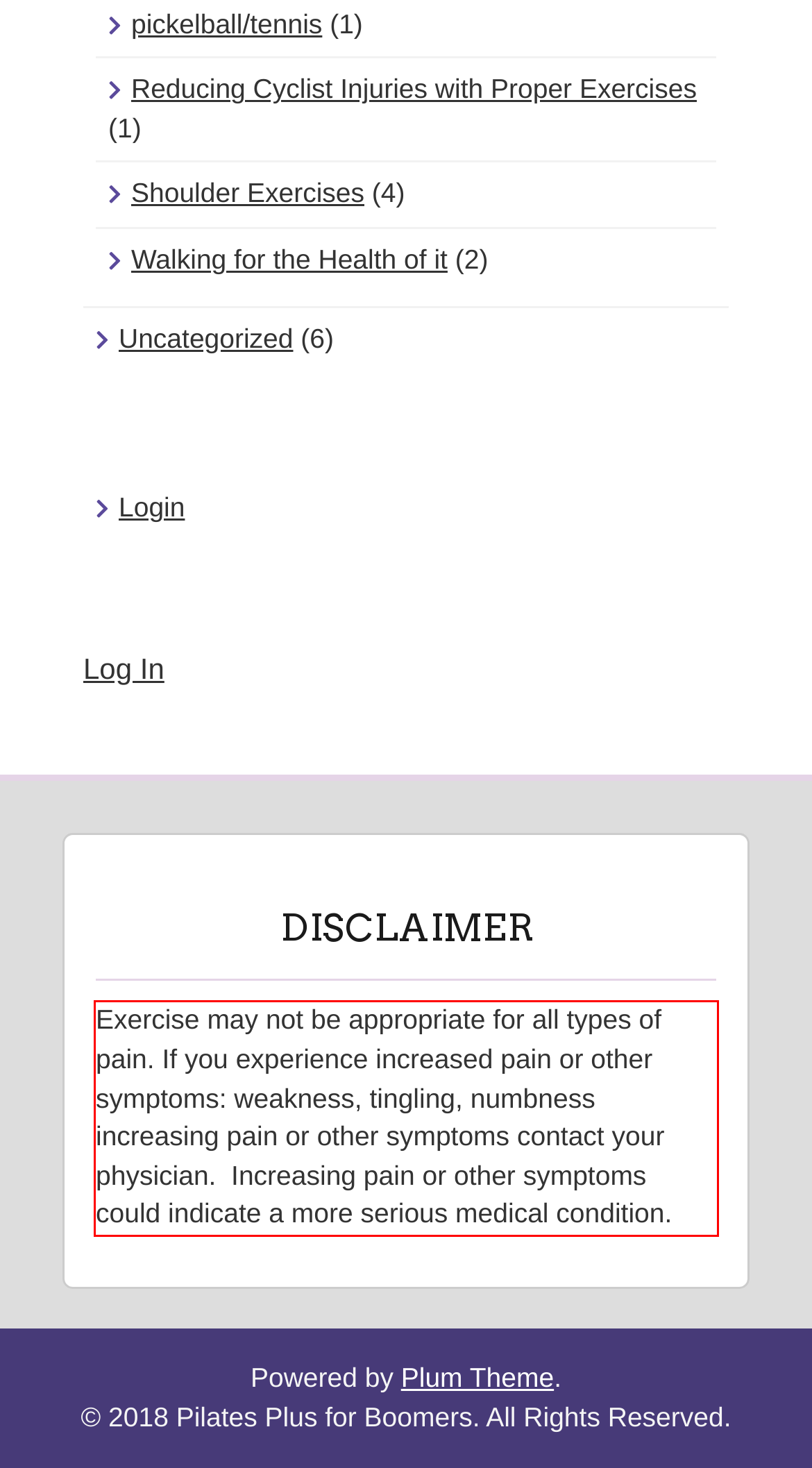Examine the webpage screenshot and use OCR to obtain the text inside the red bounding box.

Exercise may not be appropriate for all types of pain. If you experience increased pain or other symptoms: weakness, tingling, numbness increasing pain or other symptoms contact your physician. Increasing pain or other symptoms could indicate a more serious medical condition.